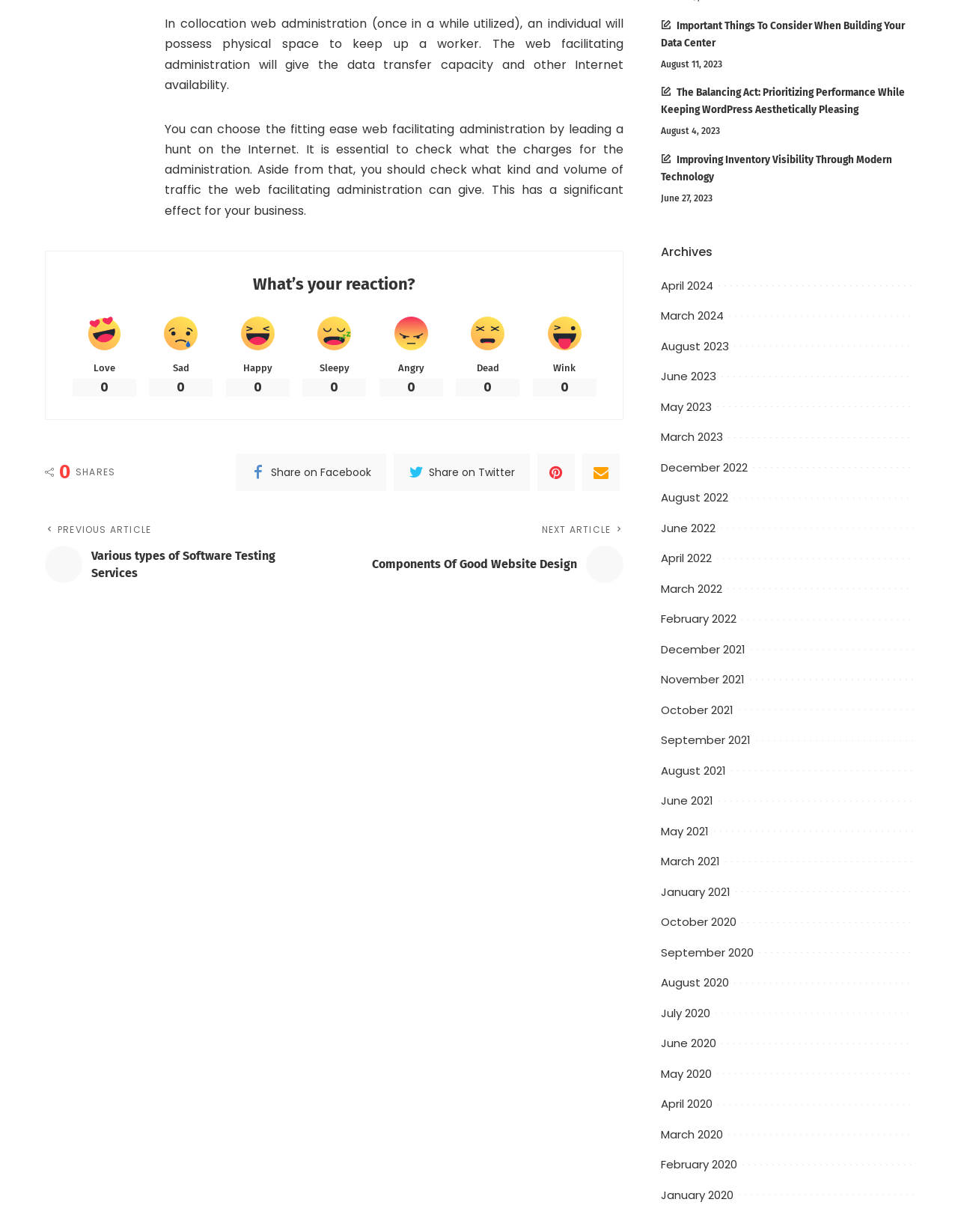What is the topic of the article?
Carefully examine the image and provide a detailed answer to the question.

The topic of the article can be inferred from the static text elements at the top of the webpage, which discuss web administration and web hosting services.